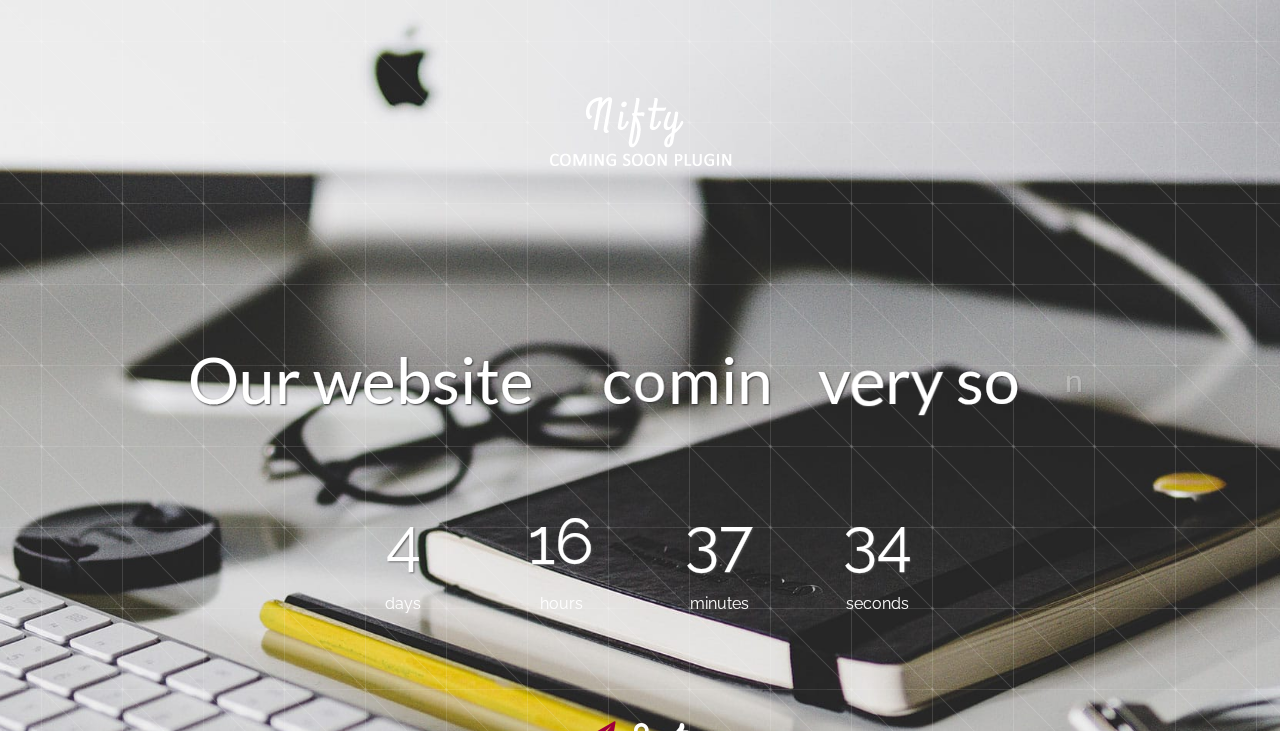Is the website currently available?
Use the image to give a comprehensive and detailed response to the question.

The website is not currently available because the meta description states 'We are doing some work on our site. Please be patient. Thank you.', which suggests that the website is under maintenance or construction.